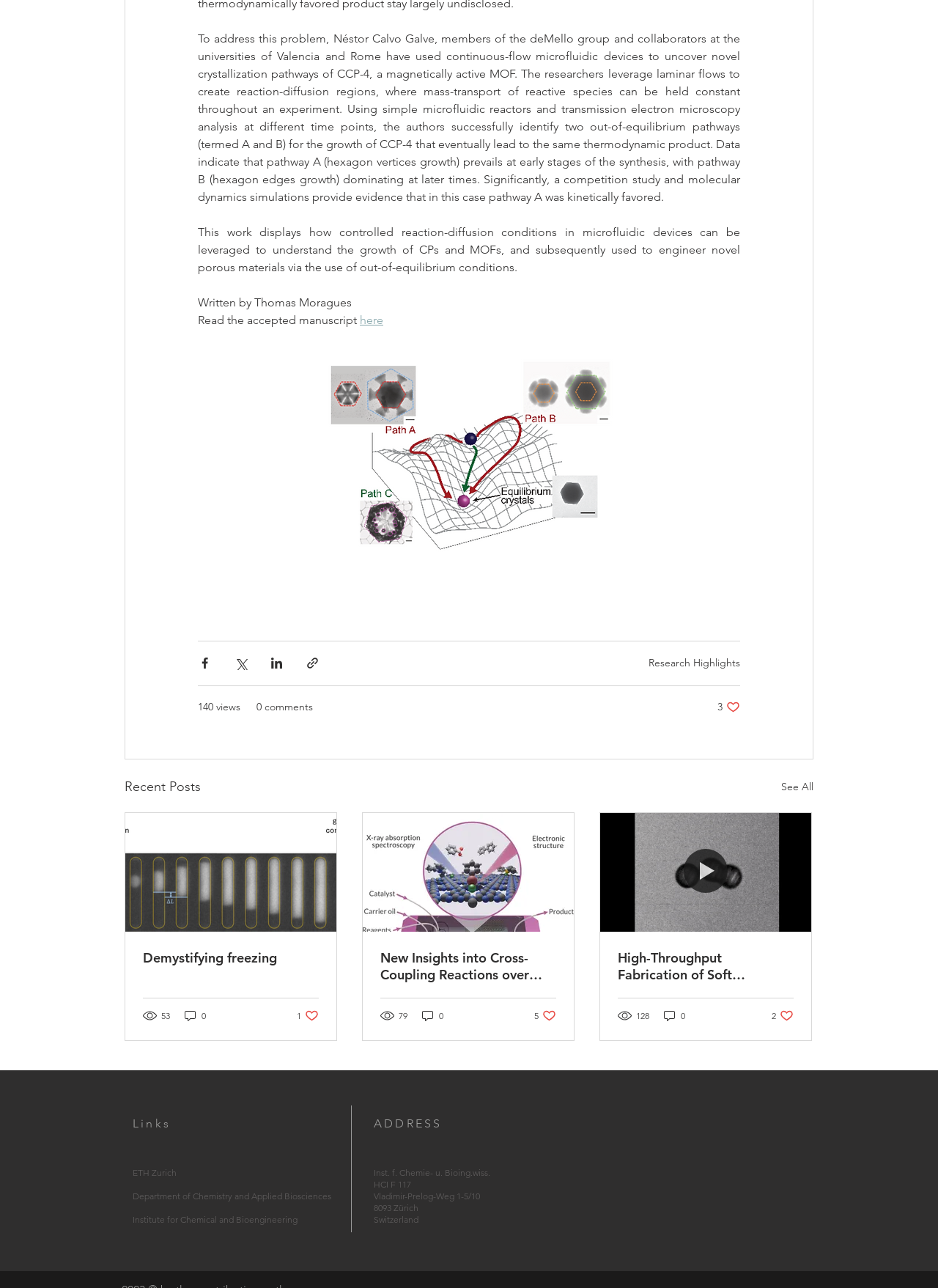Determine the bounding box coordinates for the UI element described. Format the coordinates as (top-left x, top-left y, bottom-right x, bottom-right y) and ensure all values are between 0 and 1. Element description: parent_node: Demystifying freezing

[0.134, 0.631, 0.359, 0.723]